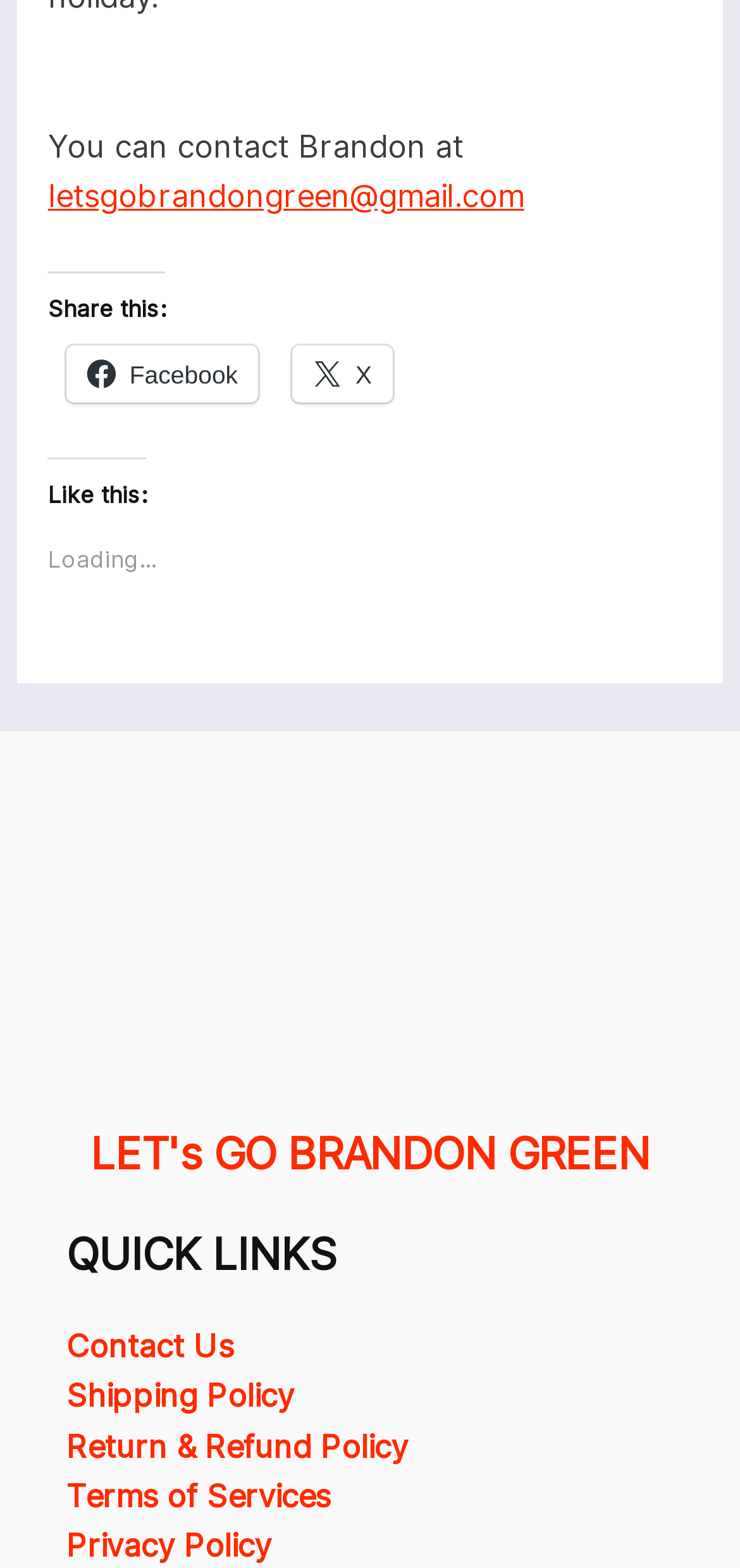Determine the bounding box coordinates for the UI element with the following description: "letsgobrandongreen@gmail.com". The coordinates should be four float numbers between 0 and 1, represented as [left, top, right, bottom].

[0.065, 0.113, 0.708, 0.137]